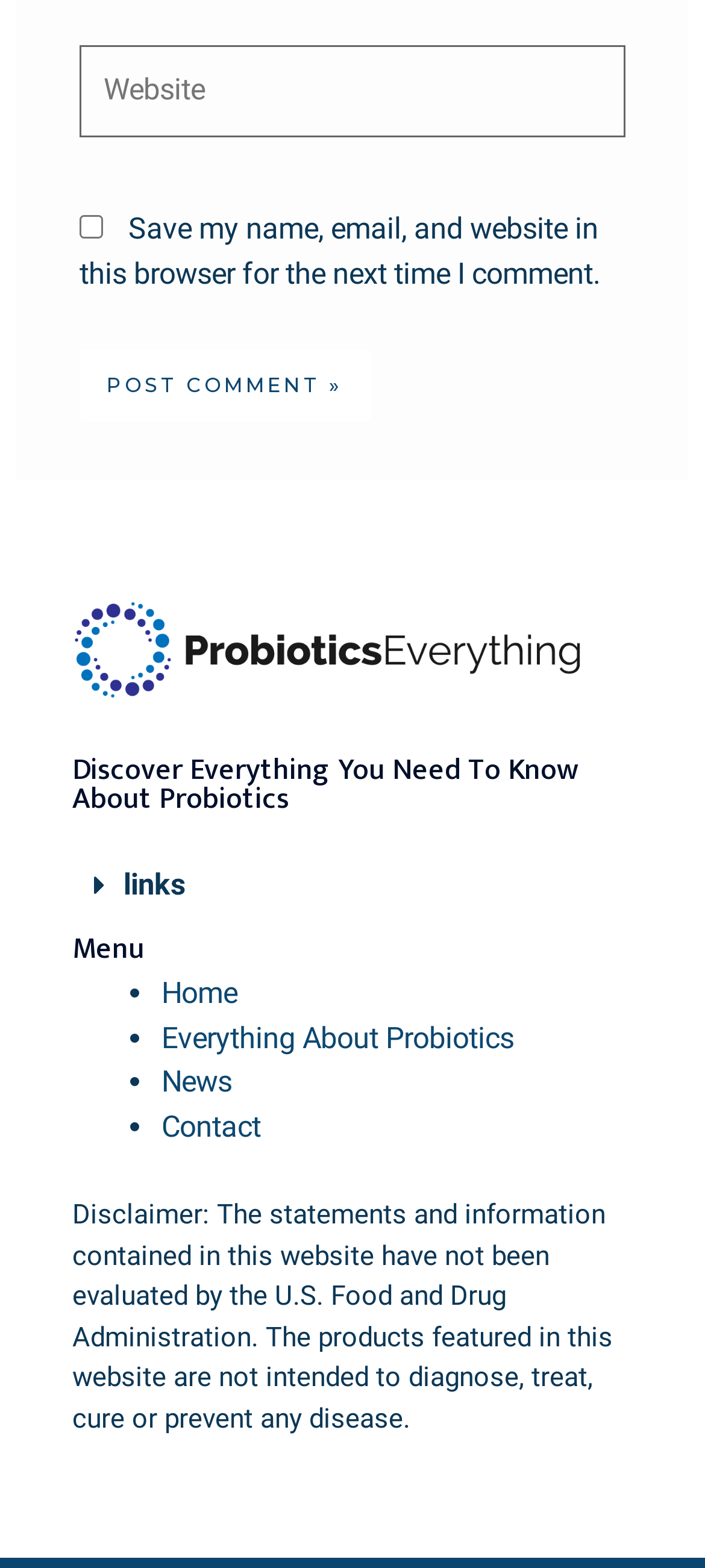What is the main topic of the webpage?
Please respond to the question with a detailed and thorough explanation.

The heading 'Discover Everything You Need To Know About Probiotics' suggests that the main topic of the webpage is probiotics.